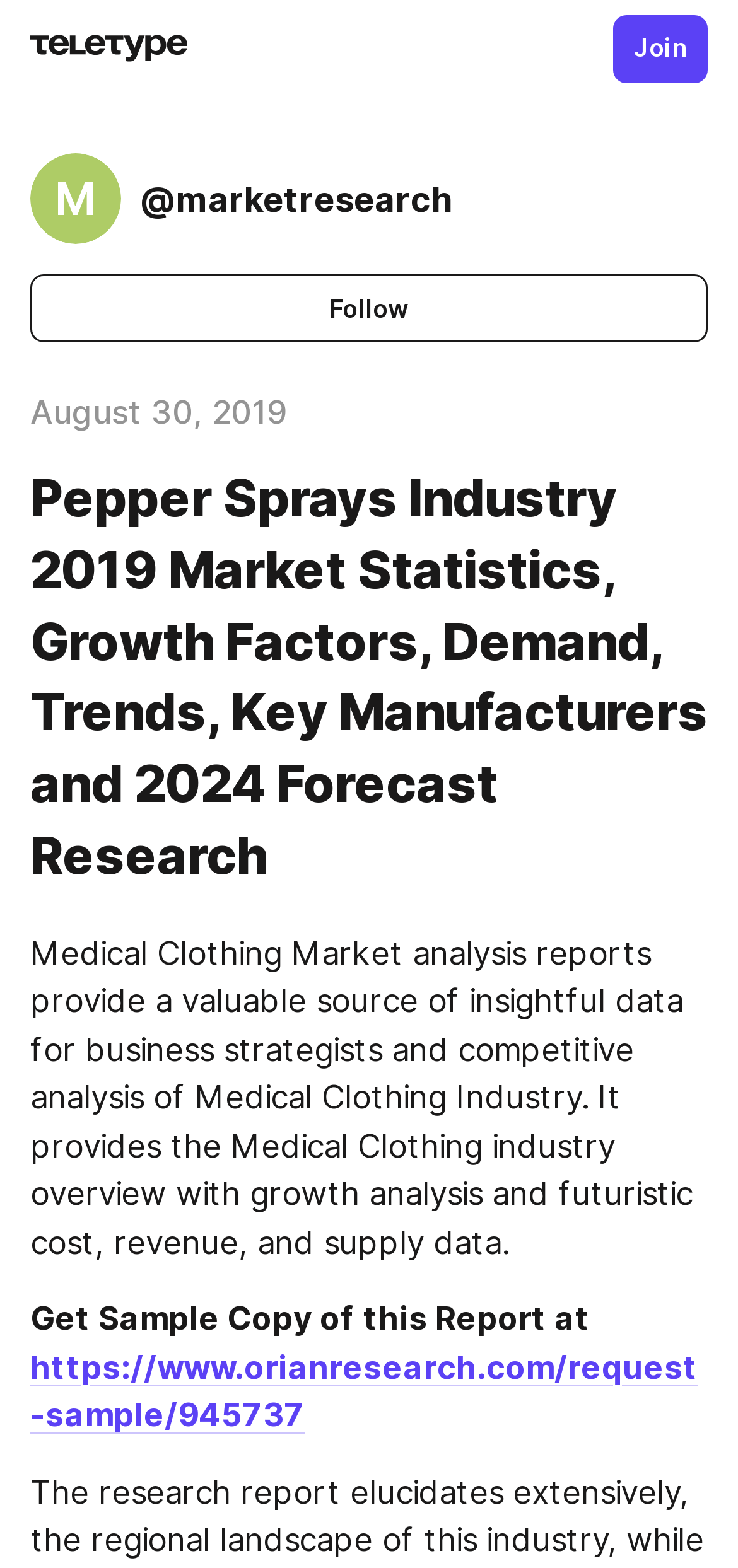Construct a comprehensive description capturing every detail on the webpage.

The webpage appears to be a market research report on the Medical Clothing industry. At the top left, there is a small image and a link with no text. Below this, there is a link to "Join" at the top right corner. Next to the "Join" link, there is a link to "@marketresearch" with an "M" icon. 

Below these links, there is a "Follow" button. The publication date "August 30, 2019" is displayed below the button. The main heading of the webpage, "Pepper Sprays Industry 2019 Market Statistics, Growth Factors, Demand, Trends, Key Manufacturers and 2024 Forecast Research", is centered and spans almost the entire width of the page.

Below the main heading, there is a paragraph of text that summarizes the report, stating that it provides valuable data for business strategists and competitive analysis of the Medical Clothing industry. Further down, there is a sentence that invites users to "Get Sample Copy of this Report at" and provides a link to do so.